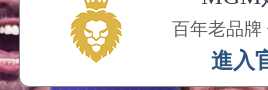What do the Chinese characters below the lion translate to?
Please give a detailed and thorough answer to the question, covering all relevant points.

The stylized Chinese characters below the lion translate to a prestigious brand or company with a rich history, suggesting a long-standing legacy in quality and reputation.